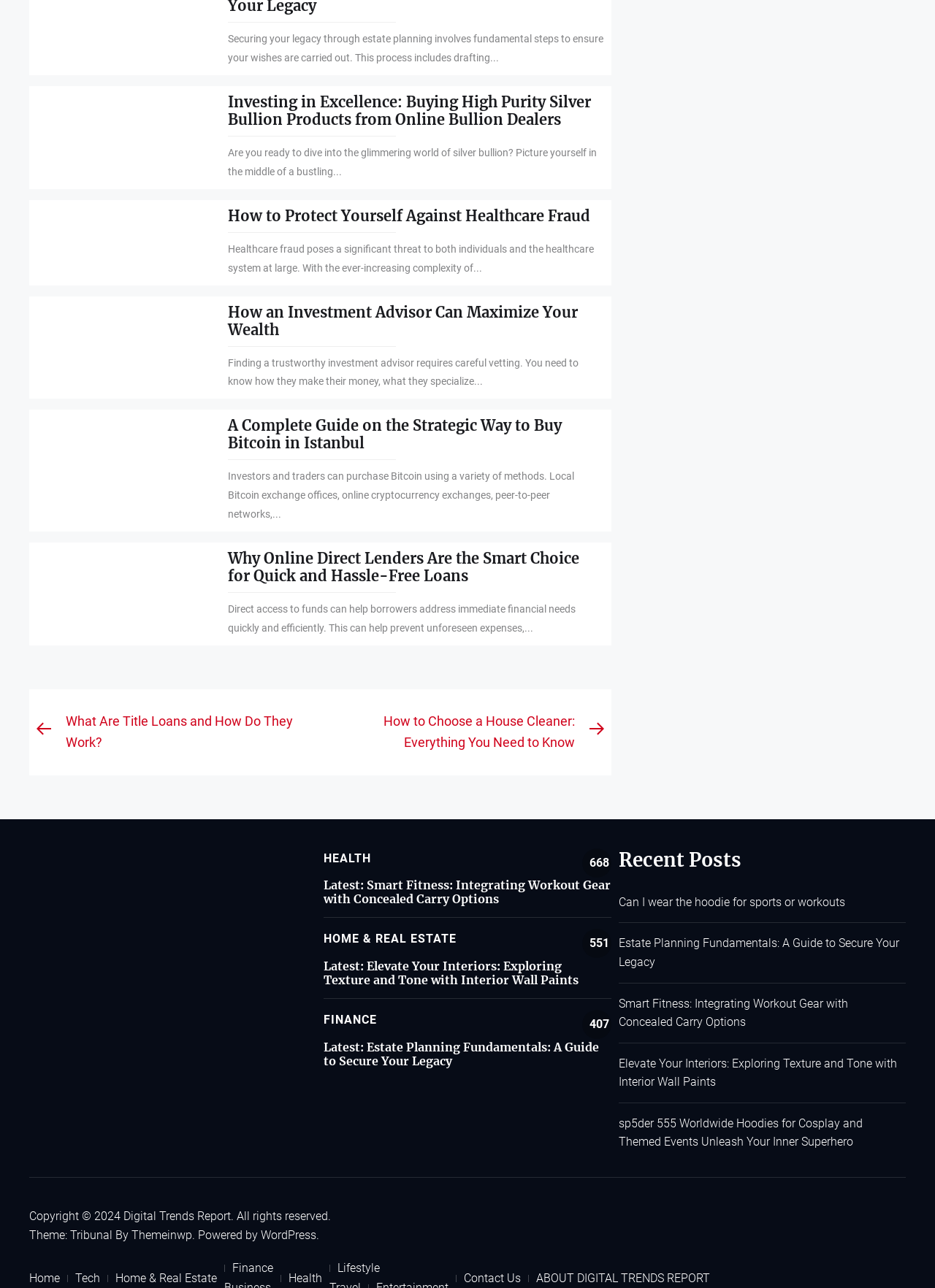Can you look at the image and give a comprehensive answer to the question:
What is the theme of the webpage?

I found the theme information at the bottom of the webpage, which indicates that the theme is Tribunal By Themeinwp.